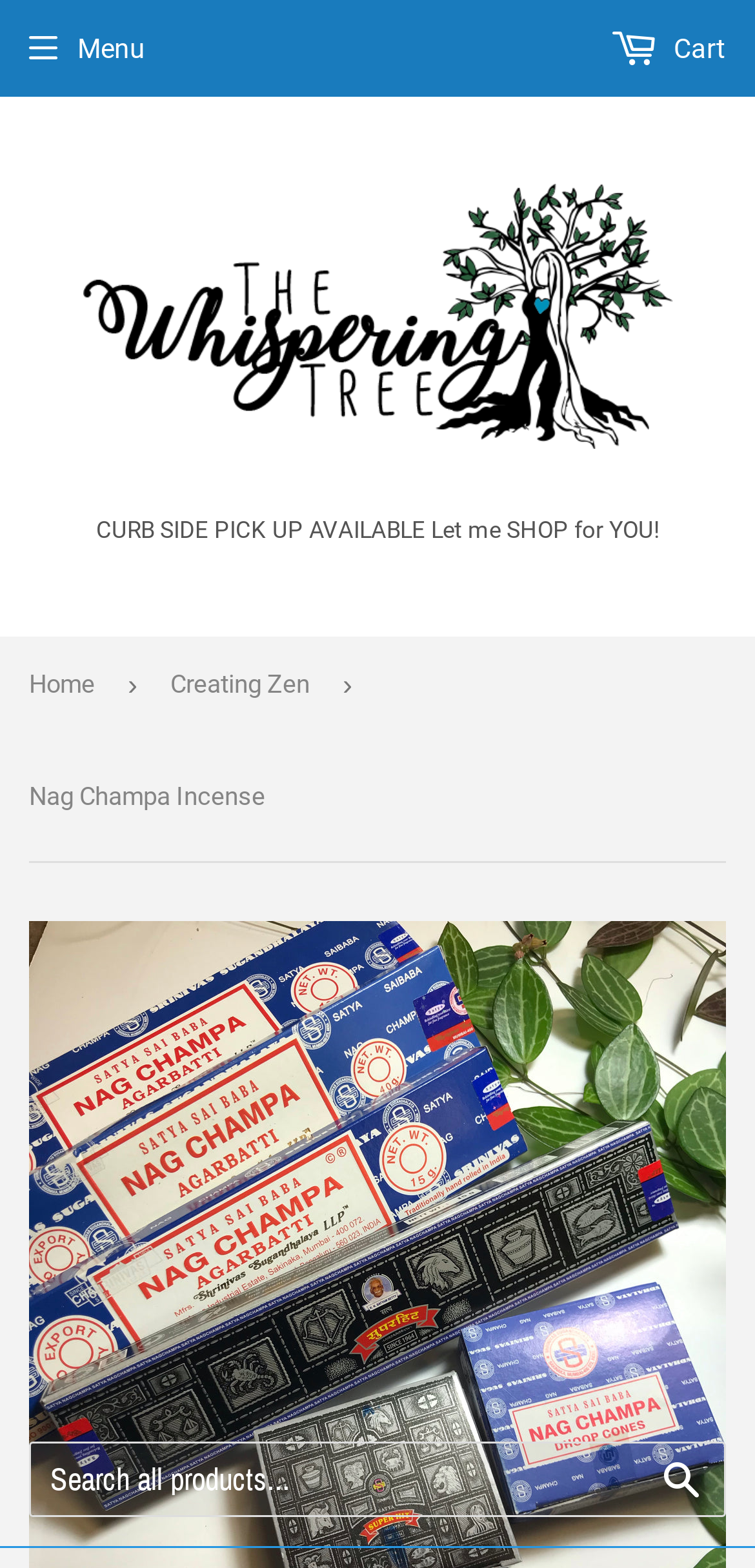Please respond to the question with a concise word or phrase:
What is the name of the company?

The Whispering Tree Inc.